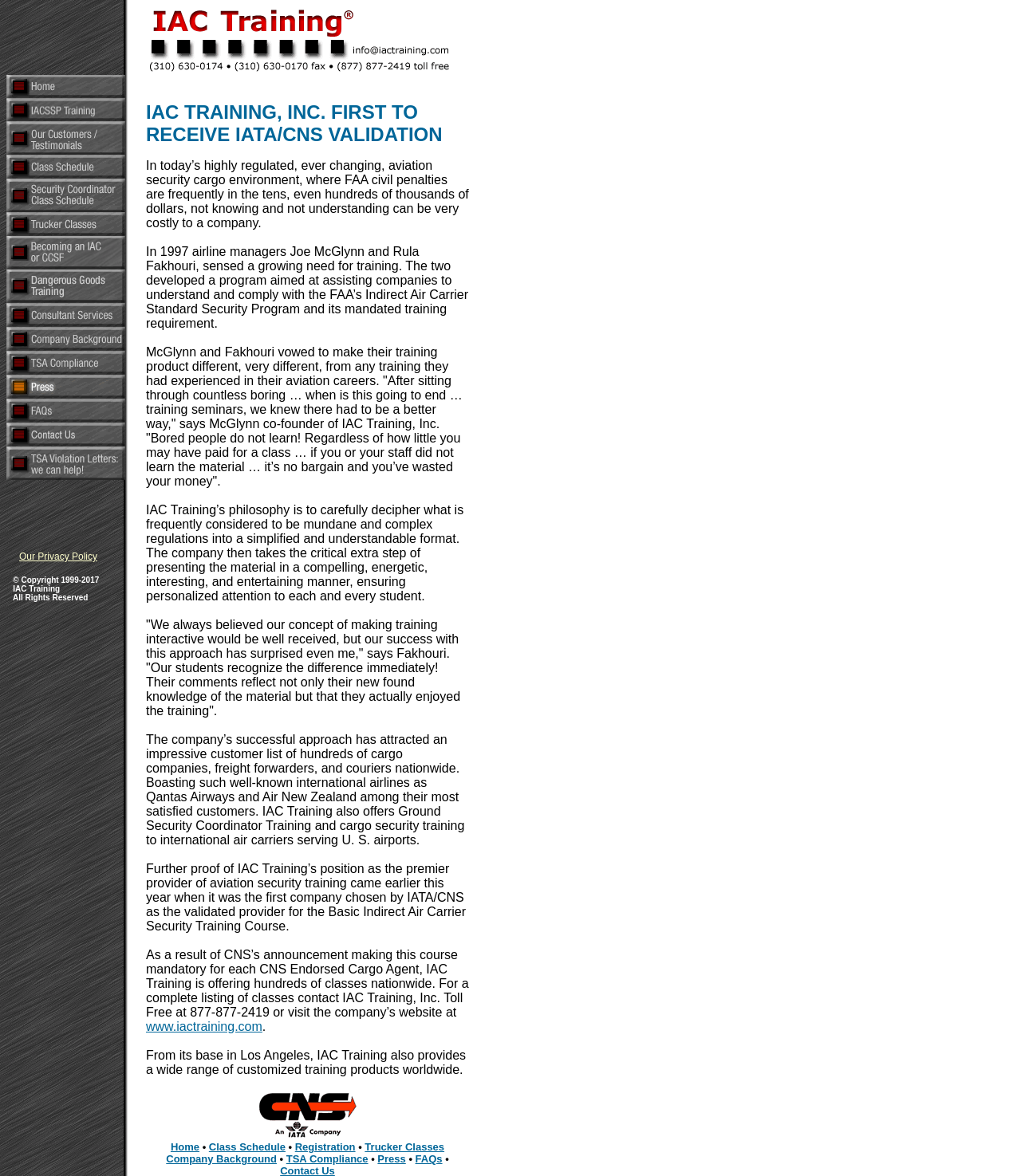Please find the bounding box coordinates of the clickable region needed to complete the following instruction: "View Class Schedule". The bounding box coordinates must consist of four float numbers between 0 and 1, i.e., [left, top, right, bottom].

[0.006, 0.142, 0.123, 0.154]